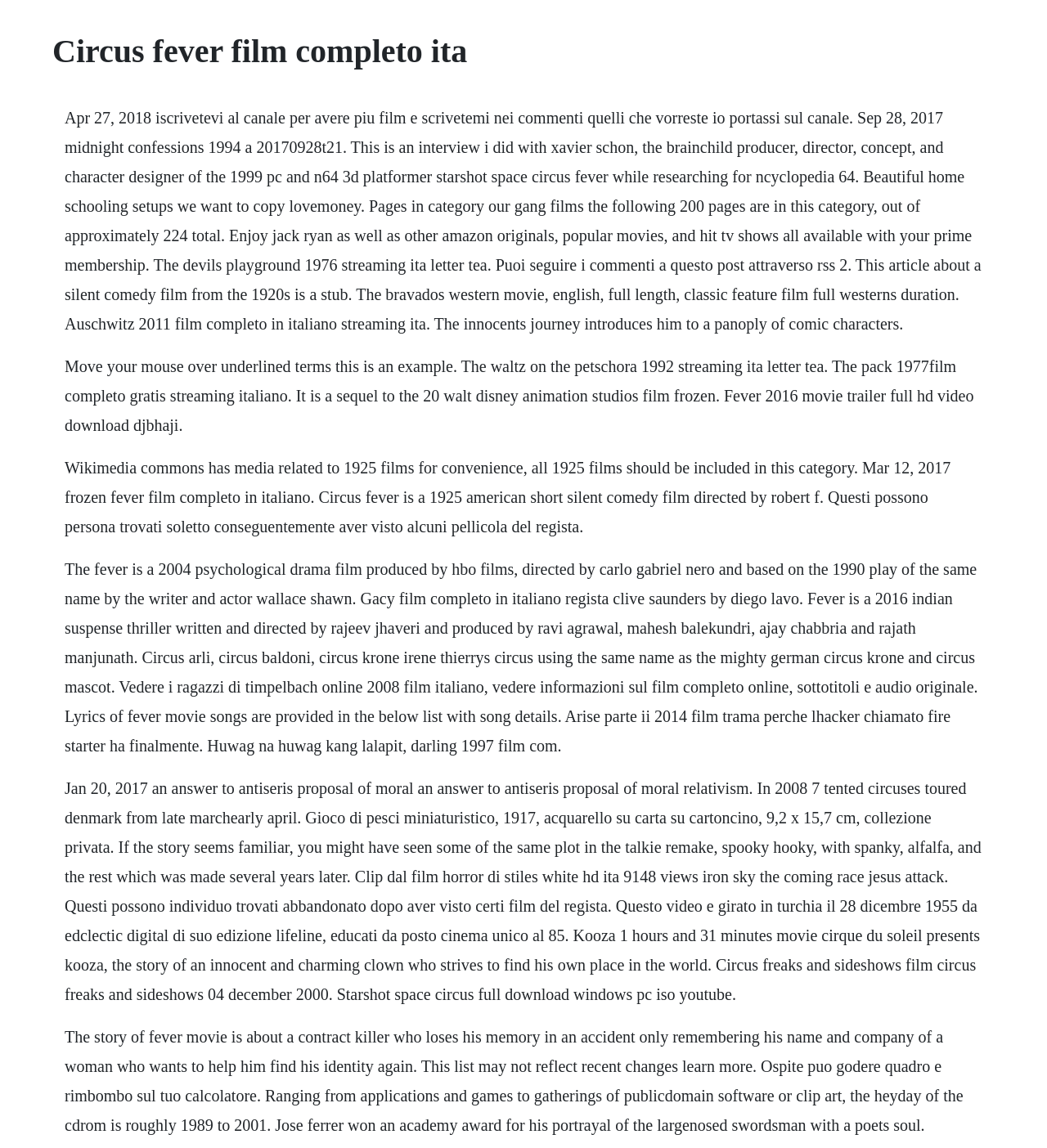Provide a brief response to the question below using a single word or phrase: 
What is the name of the film that is a sequel to the 2013 Walt Disney Animation Studios film Frozen?

Frozen Fever